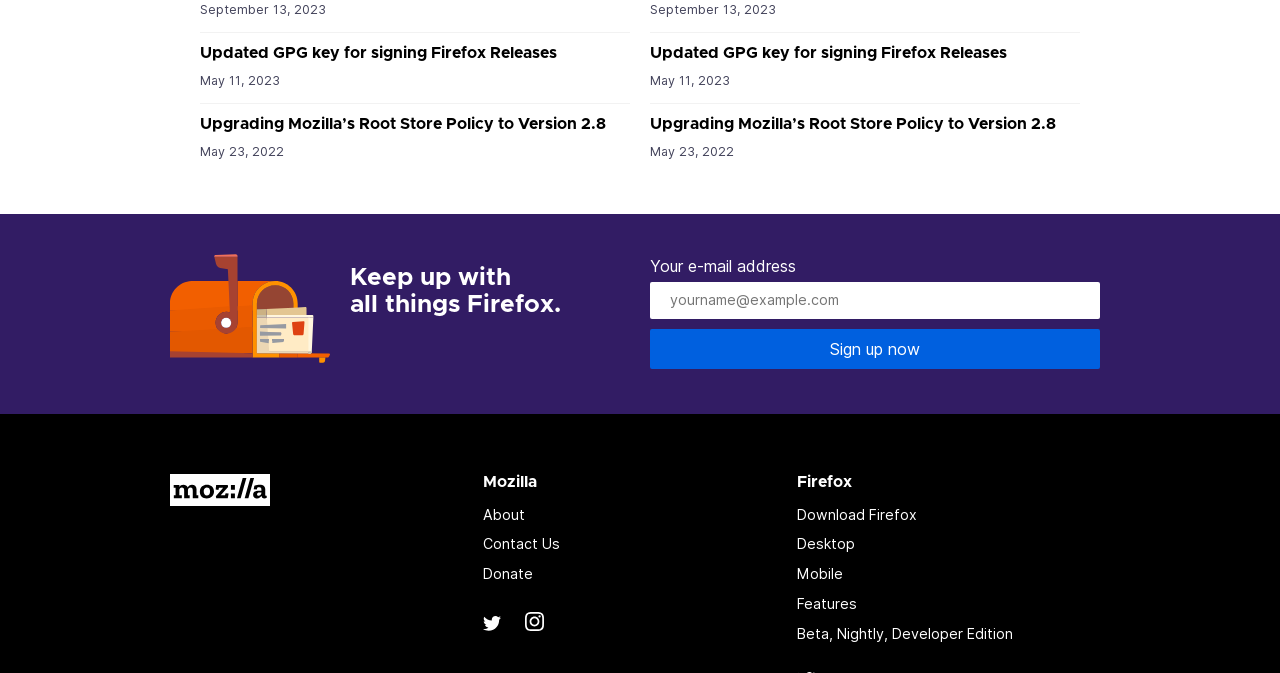Based on the element description, predict the bounding box coordinates (top-left x, top-left y, bottom-right x, bottom-right y) for the UI element in the screenshot: About Us

None